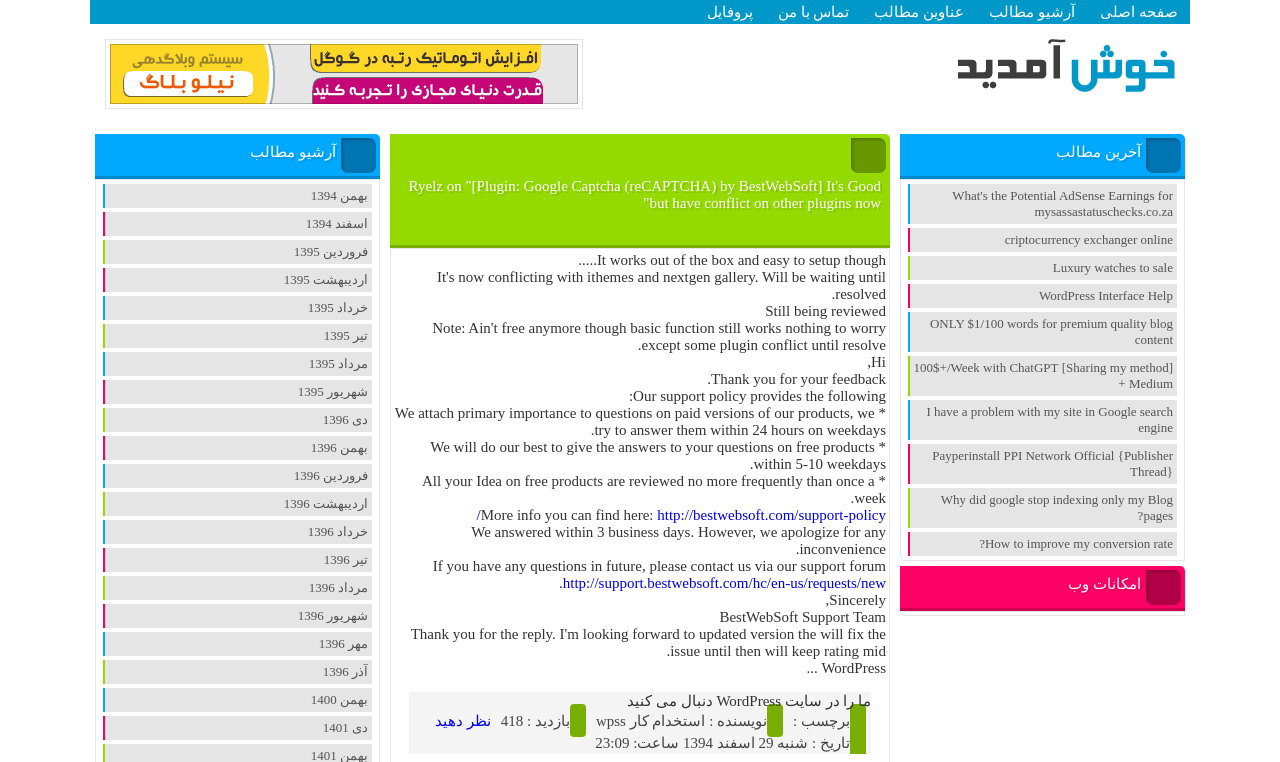What is the date of the latest article?
From the screenshot, supply a one-word or short-phrase answer.

شنبه 29 اسفند 1394